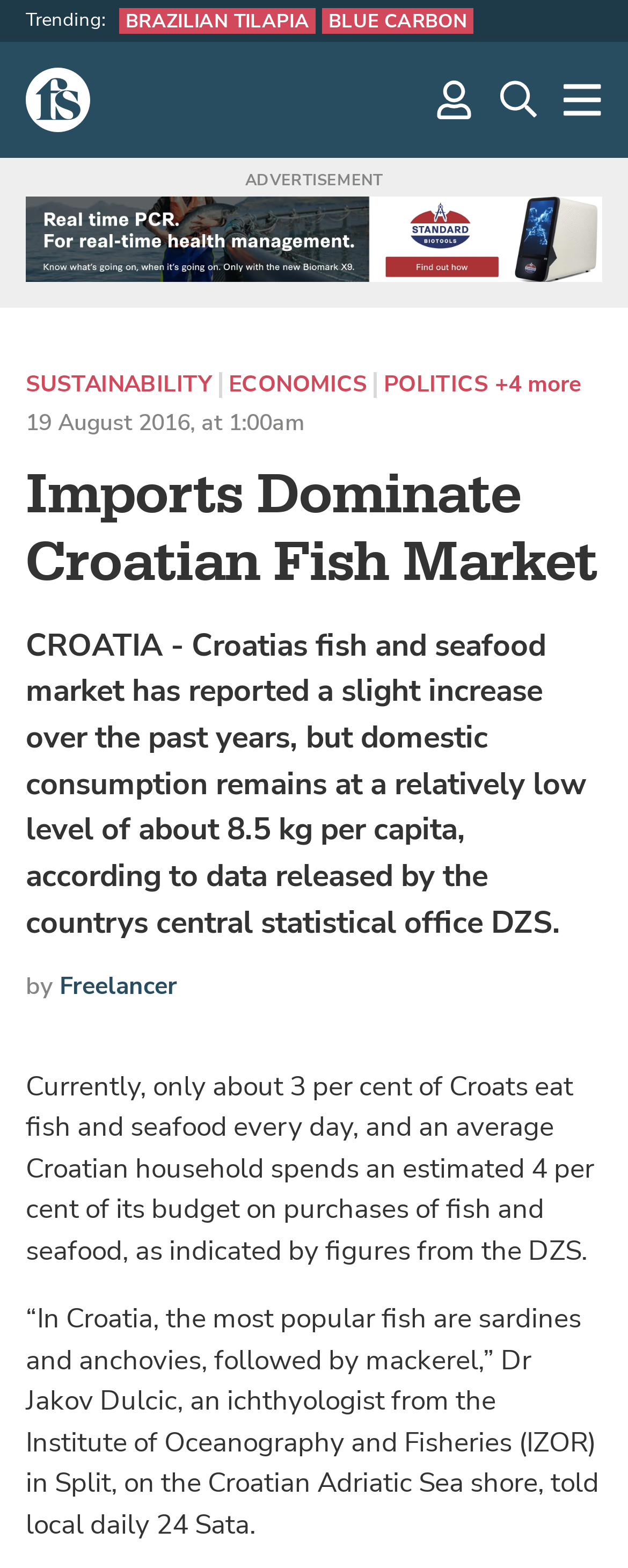Identify the bounding box coordinates of the area you need to click to perform the following instruction: "Read about BRAZILIAN TILAPIA".

[0.19, 0.005, 0.503, 0.021]